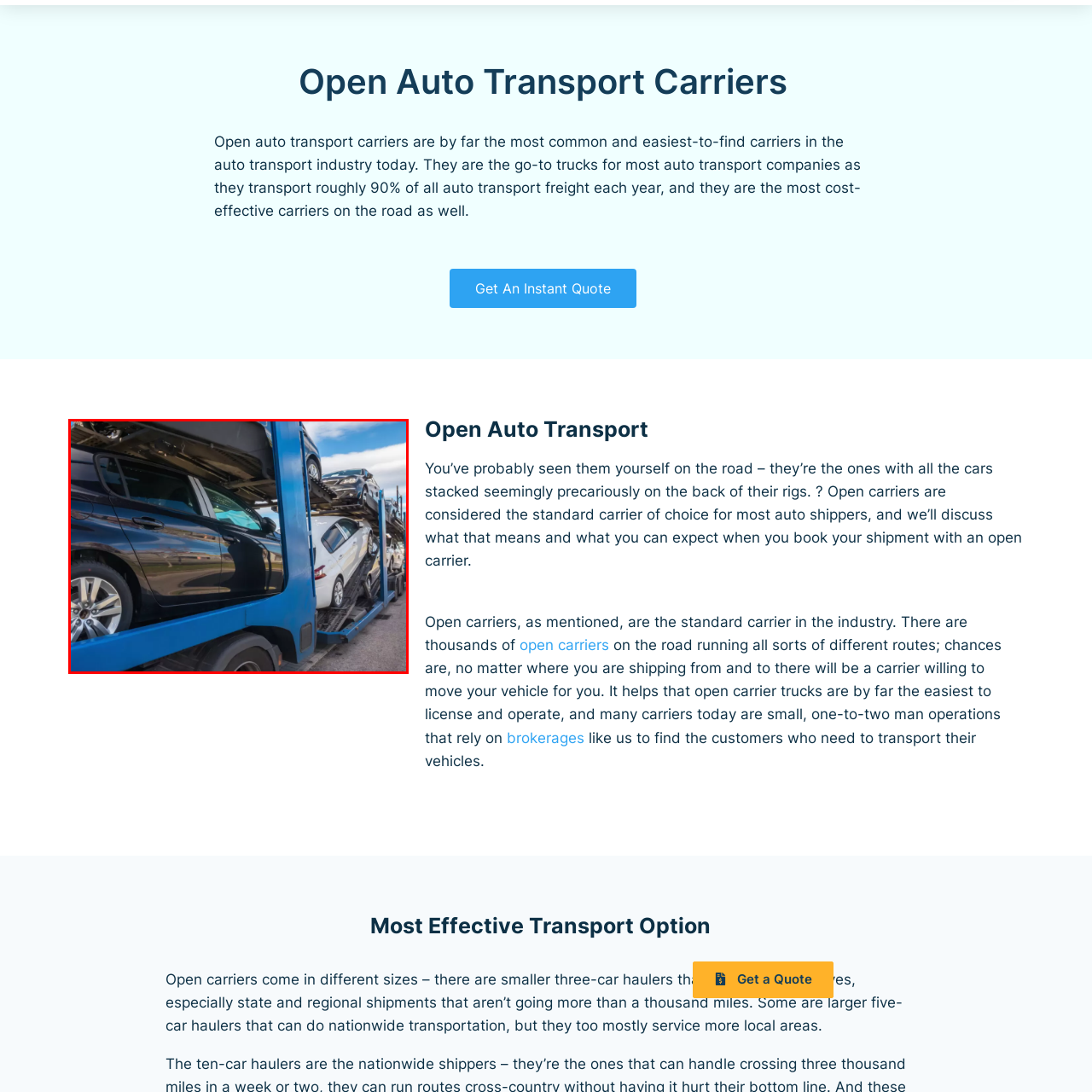How many levels are the vehicles arranged on?
Please observe the details within the red bounding box in the image and respond to the question with a detailed explanation based on what you see.

The caption states that the black car and the white sedan are expertly arranged on two levels of the transport rig.